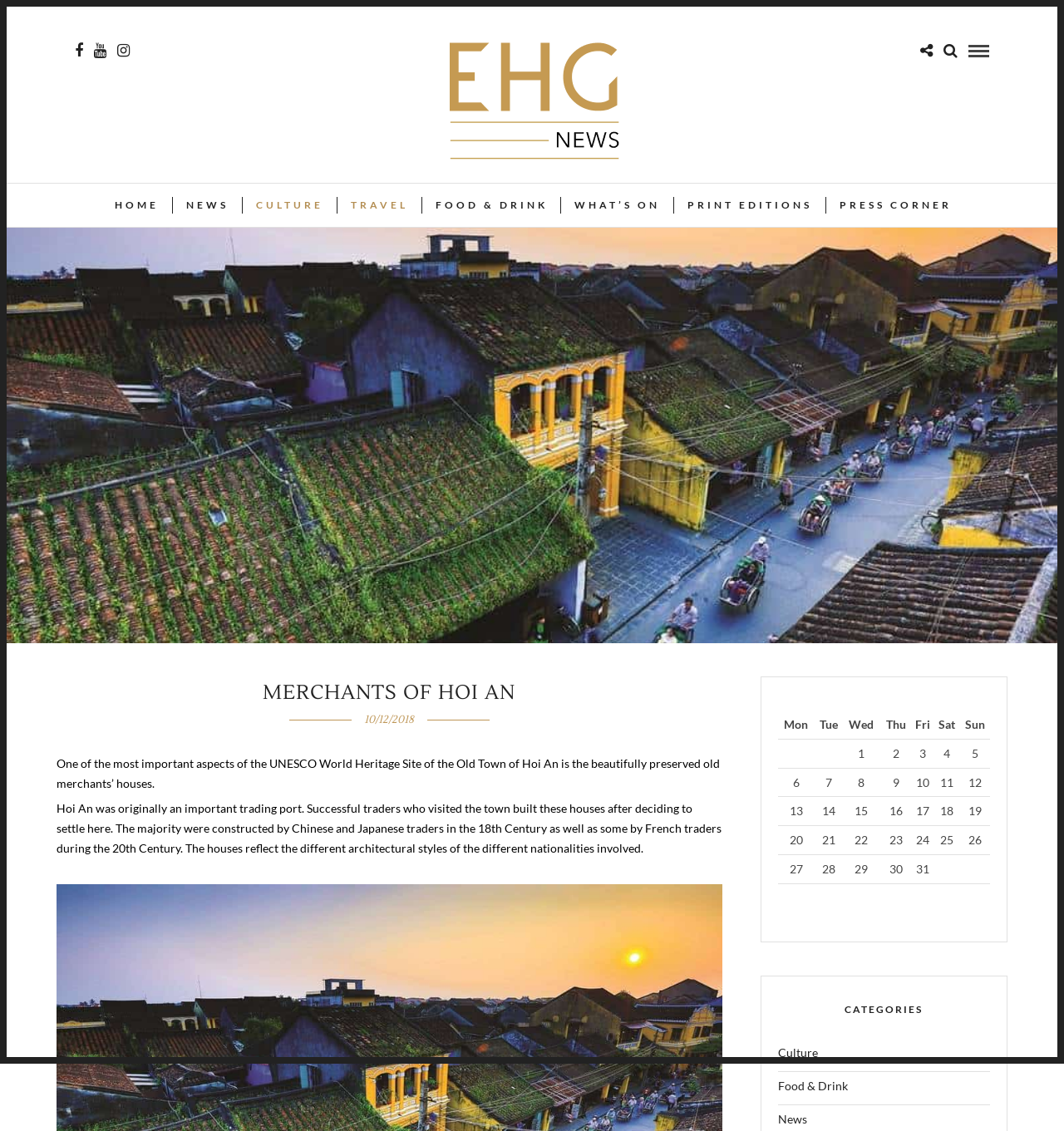Based on the image, give a detailed response to the question: How many columns are in the table?

The table has 7 columns, namely 'Mon', 'Tue', 'Wed', 'Thu', 'Fri', 'Sat', and 'Sun', located at the coordinates [0.731, 0.628, 0.93, 0.817].